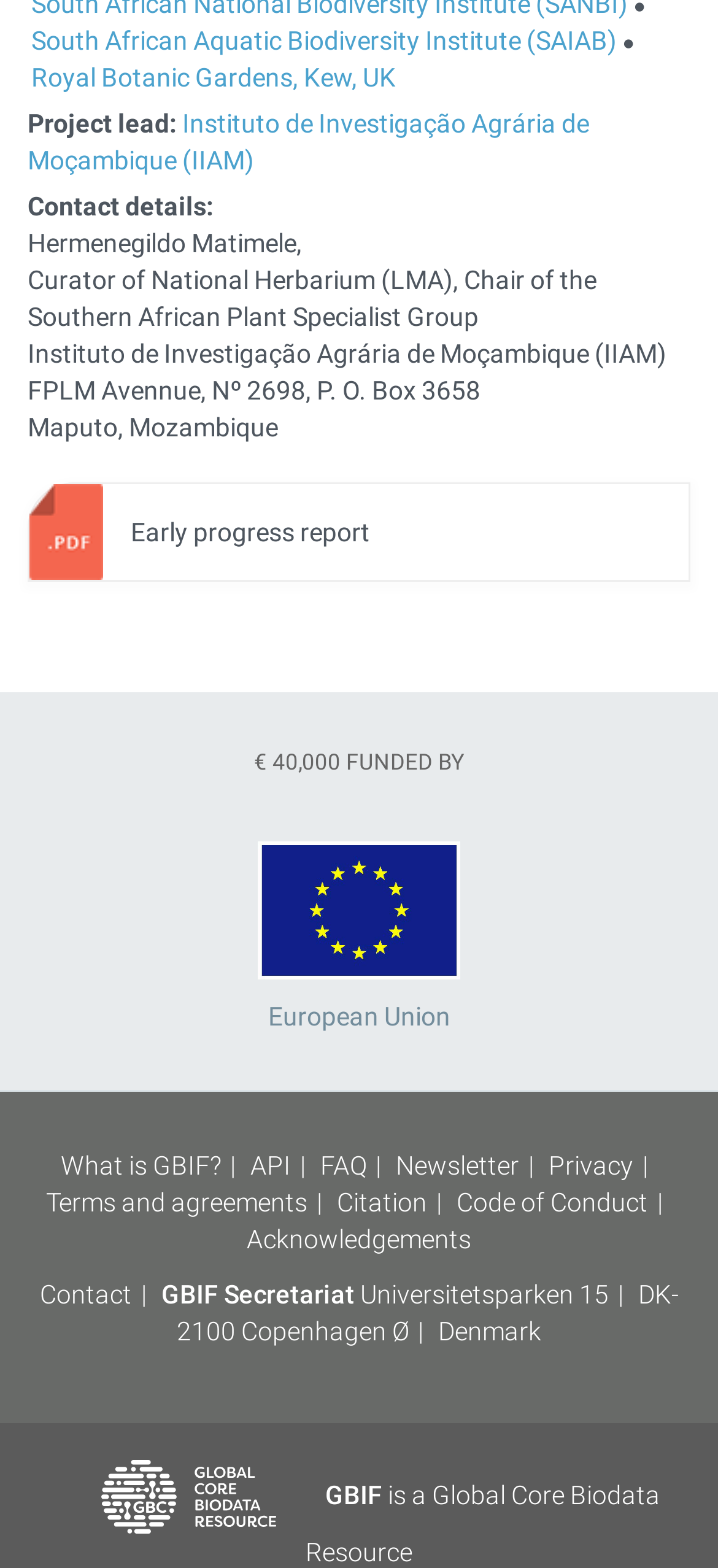Please locate the bounding box coordinates of the element that should be clicked to achieve the given instruction: "Read the early progress report".

[0.041, 0.308, 0.959, 0.369]